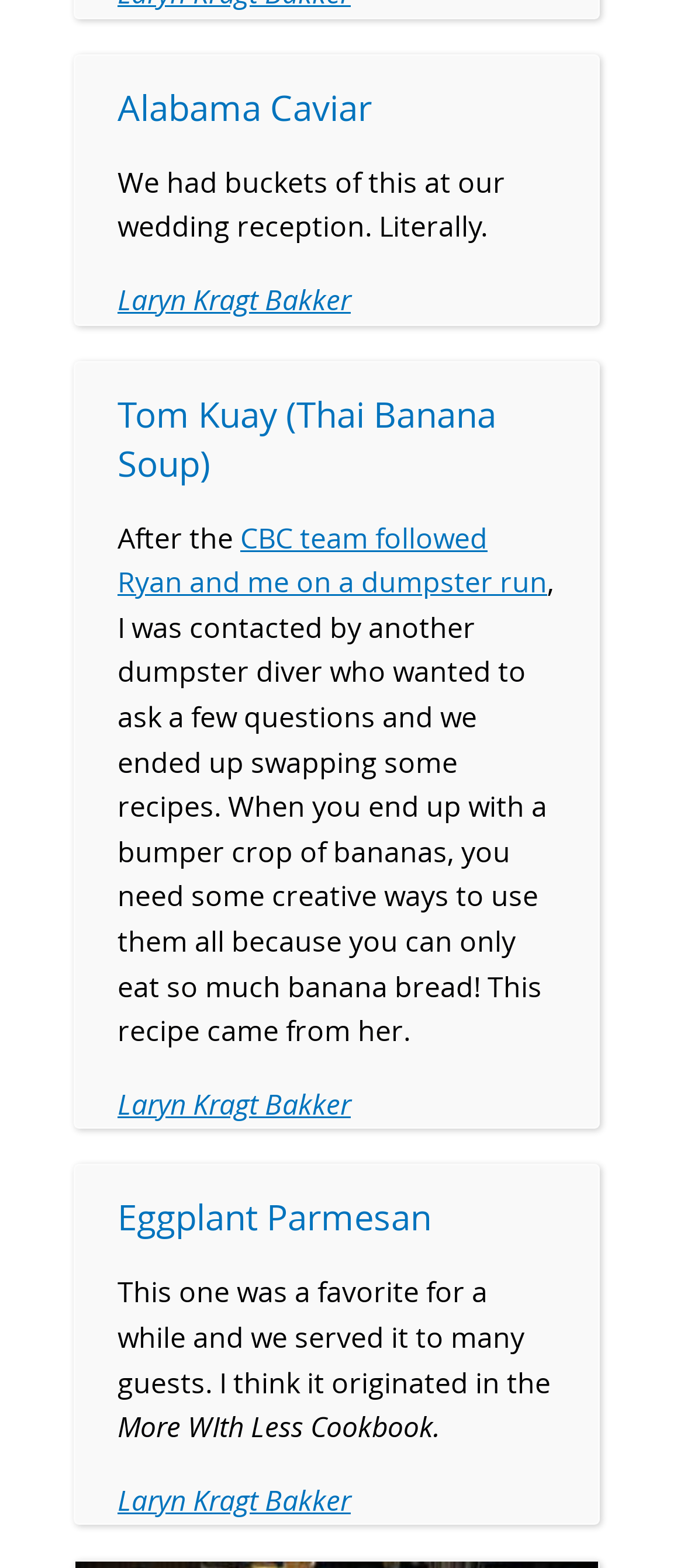Answer the following in one word or a short phrase: 
What is the context of the text on this page?

Personal experience